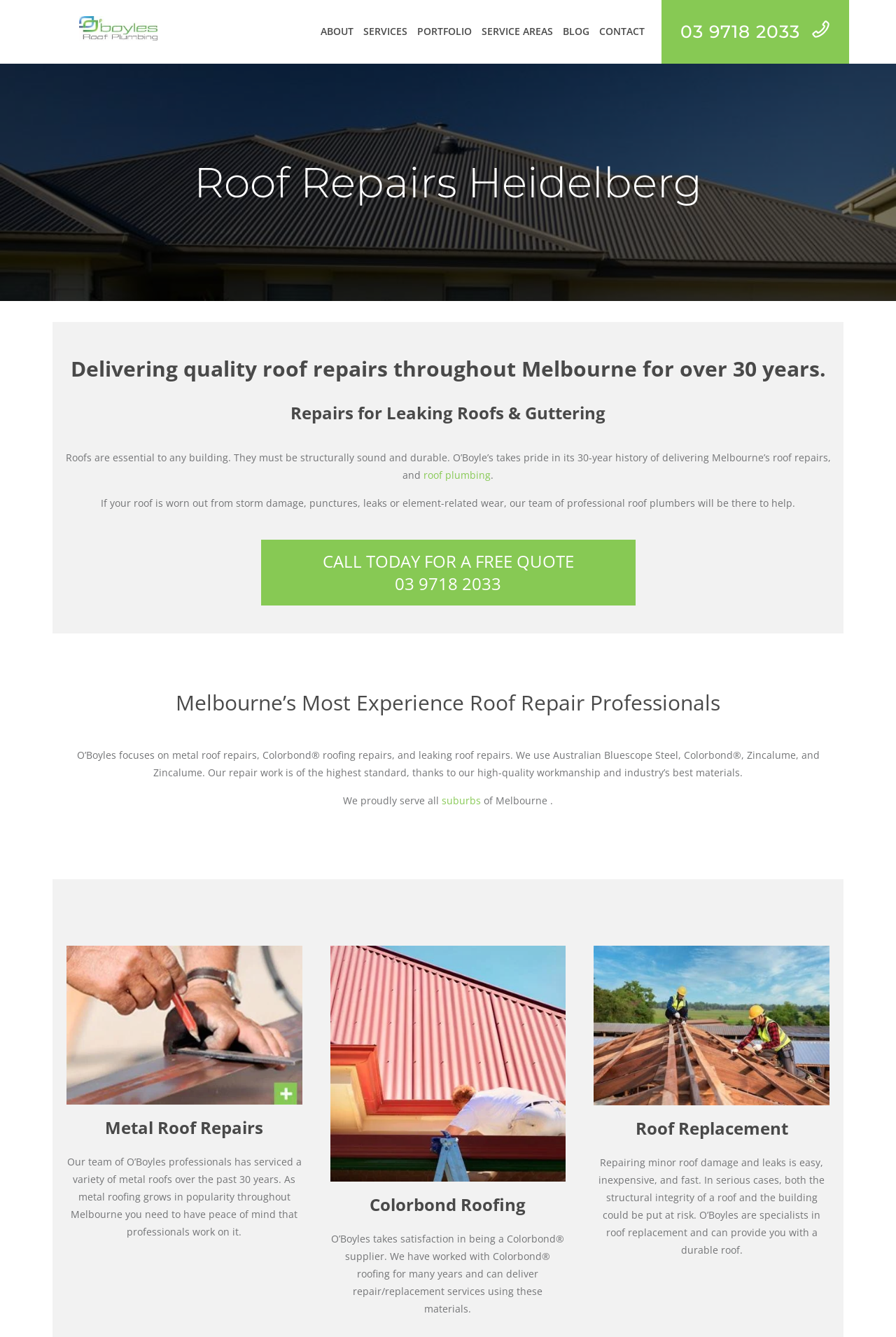Find the bounding box coordinates of the element I should click to carry out the following instruction: "login to account".

None